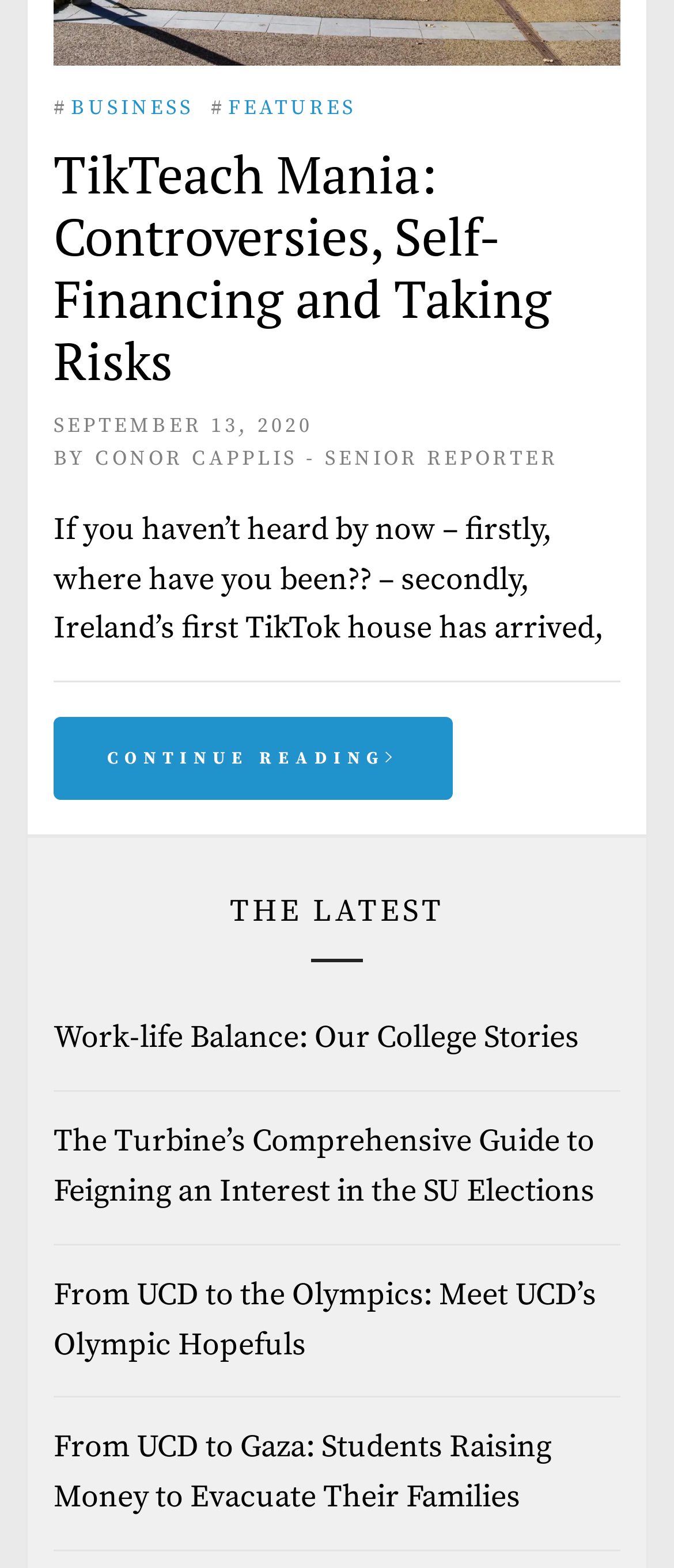Determine the bounding box coordinates of the region that needs to be clicked to achieve the task: "Click on BUSINESS".

[0.1, 0.061, 0.3, 0.077]